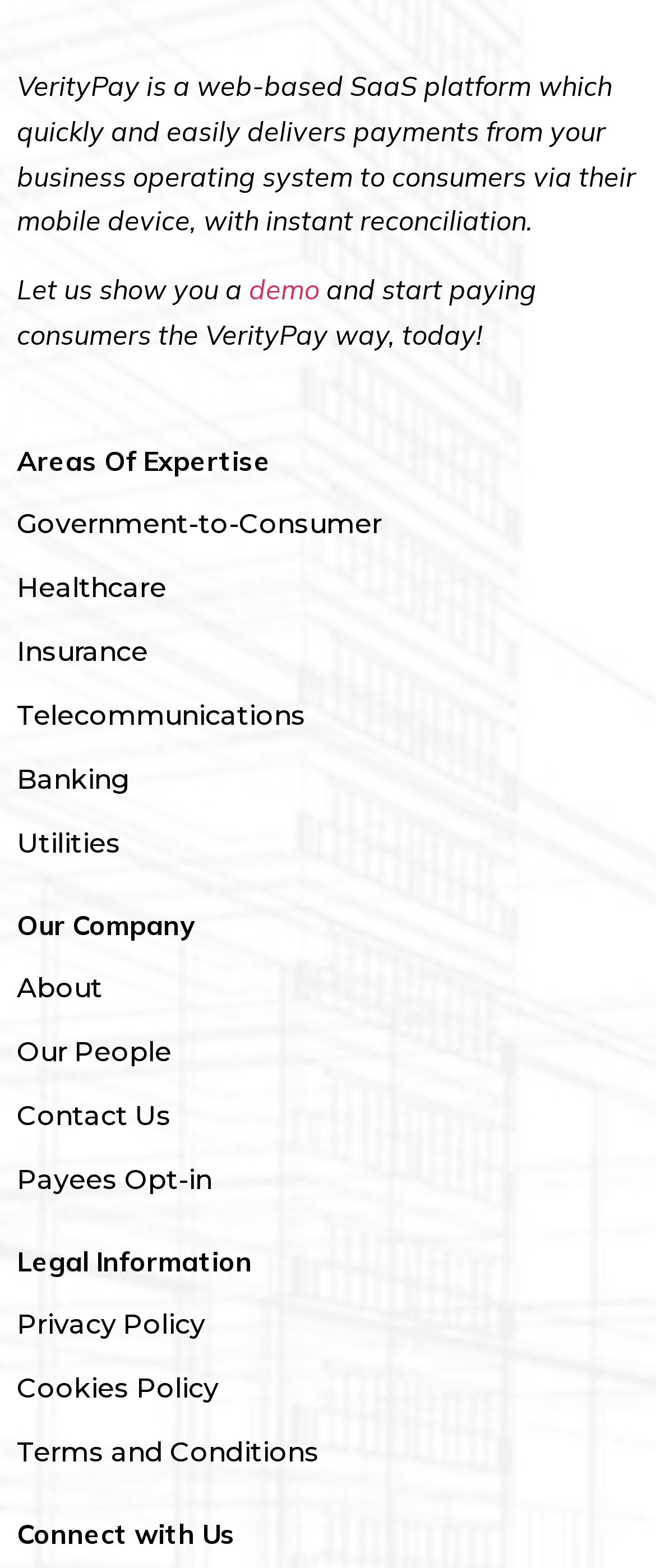Please locate the bounding box coordinates of the element that should be clicked to achieve the given instruction: "Connect with Us on social media".

[0.026, 0.969, 0.974, 0.987]